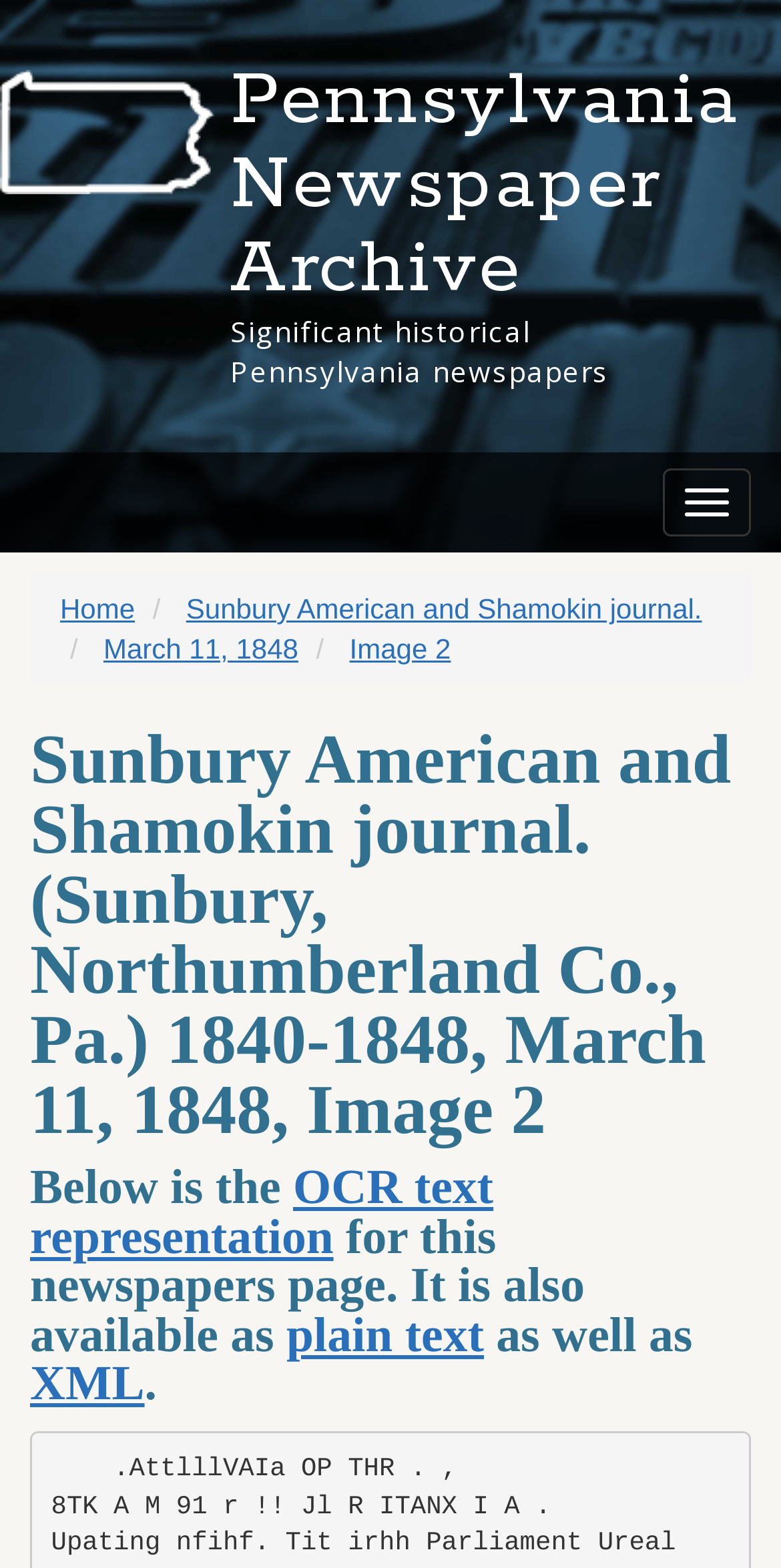Can you find the bounding box coordinates for the element to click on to achieve the instruction: "View OCR text representation"?

[0.038, 0.74, 0.632, 0.806]